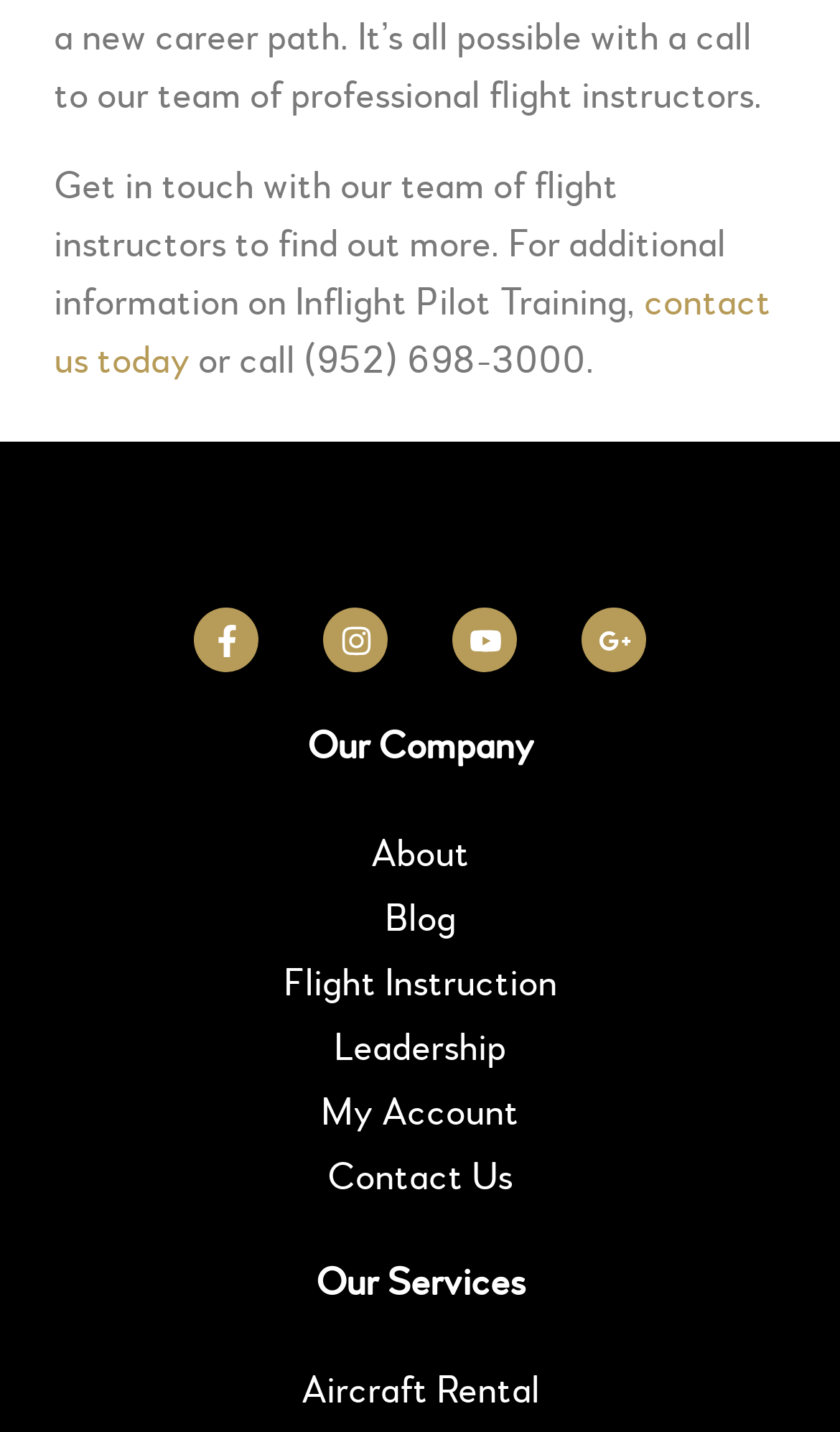Please identify the coordinates of the bounding box for the clickable region that will accomplish this instruction: "contact us today".

[0.064, 0.194, 0.918, 0.267]